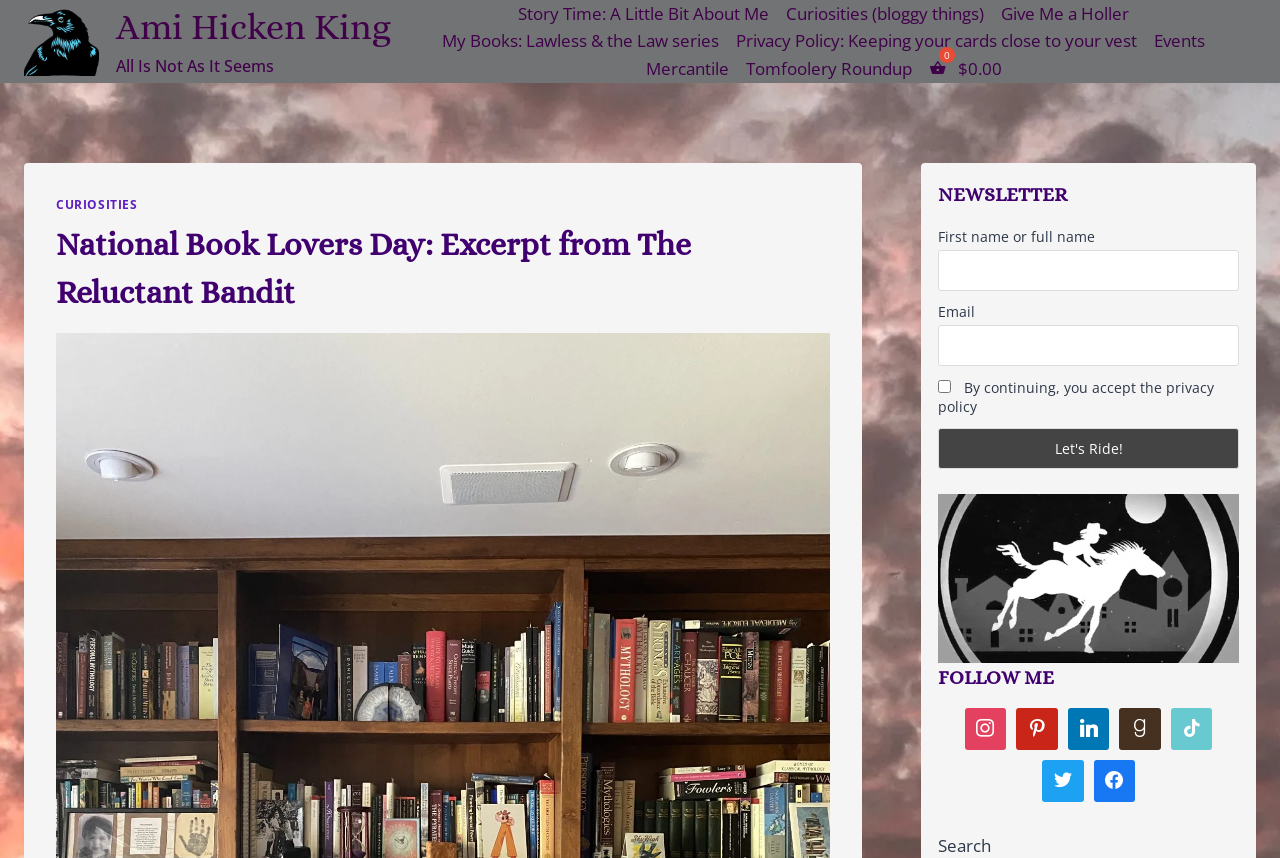Determine the bounding box coordinates for the HTML element mentioned in the following description: "Give Me a Holler". The coordinates should be a list of four floats ranging from 0 to 1, represented as [left, top, right, bottom].

[0.775, 0.0, 0.889, 0.032]